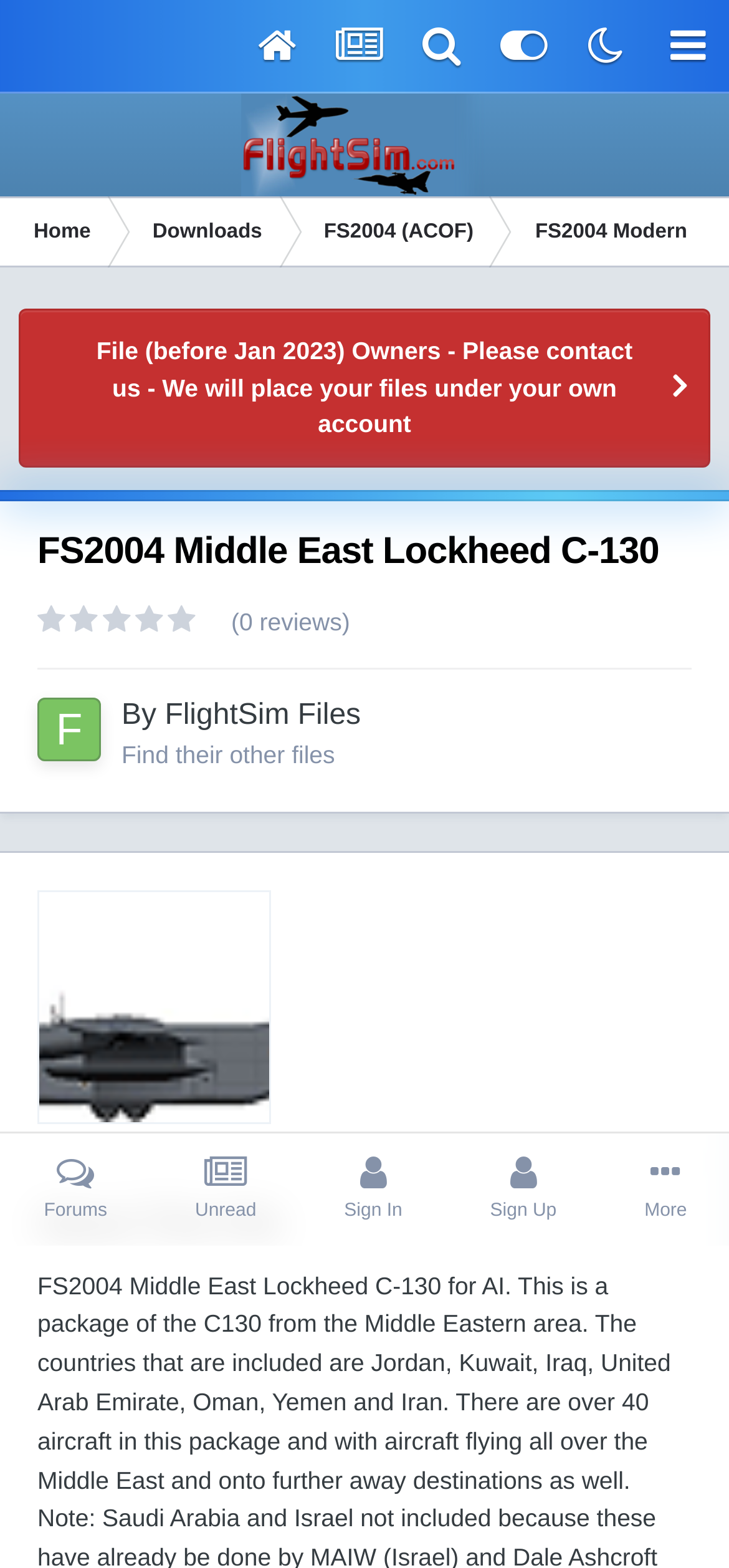Identify the bounding box coordinates of the section that should be clicked to achieve the task described: "Go to the Downloads page".

[0.163, 0.125, 0.398, 0.171]